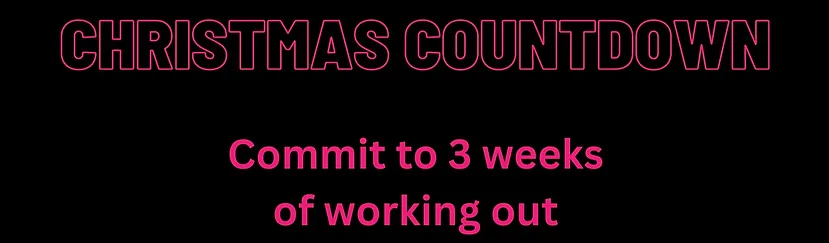Give a concise answer using one word or a phrase to the following question:
What is the color of the font?

Vibrant pink